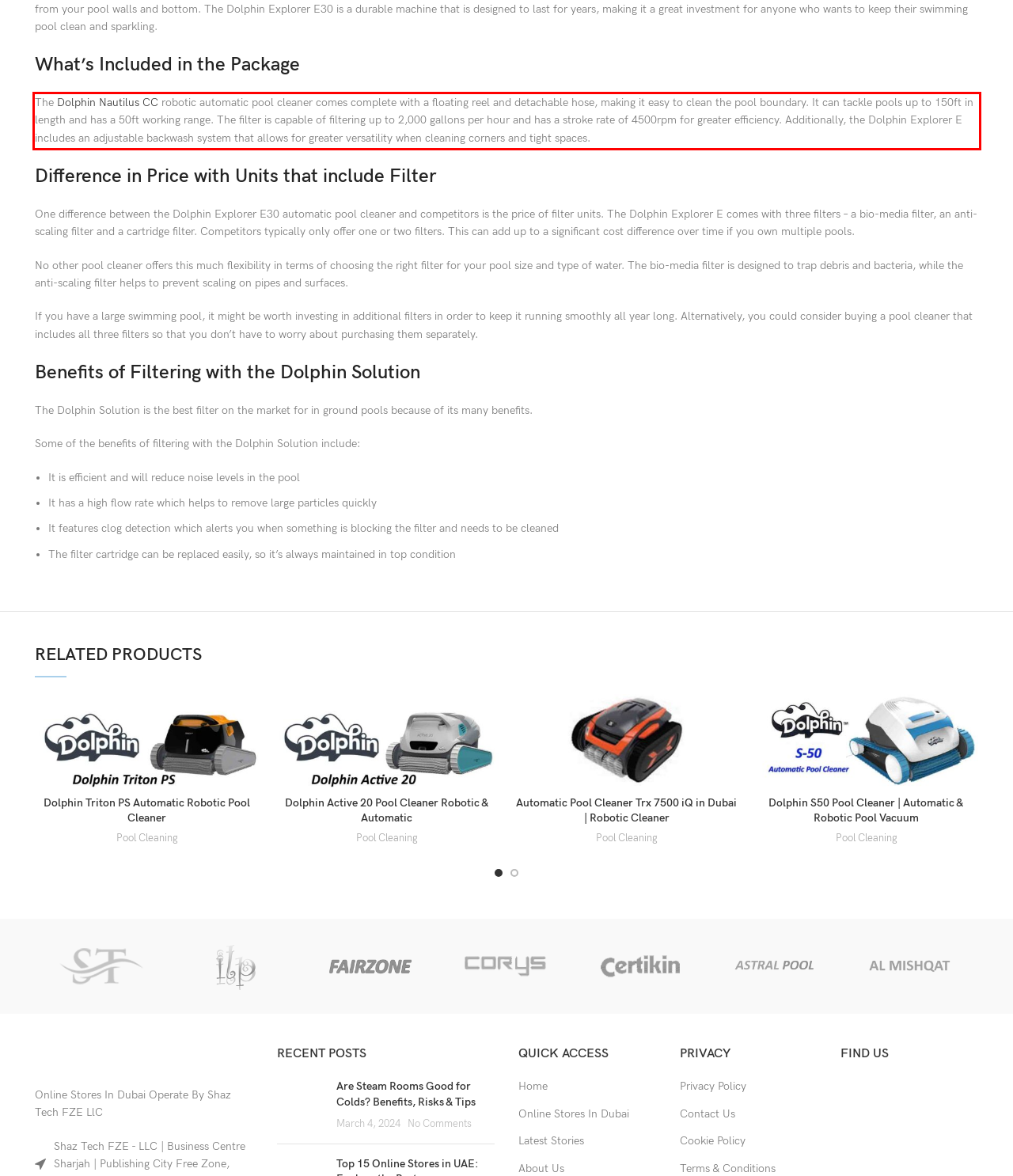By examining the provided screenshot of a webpage, recognize the text within the red bounding box and generate its text content.

The Dolphin Nautilus CC robotic automatic pool cleaner comes complete with a floating reel and detachable hose, making it easy to clean the pool boundary. It can tackle pools up to 150ft in length and has a 50ft working range. The filter is capable of filtering up to 2,000 gallons per hour and has a stroke rate of 4500rpm for greater efficiency. Additionally, the Dolphin Explorer E includes an adjustable backwash system that allows for greater versatility when cleaning corners and tight spaces.